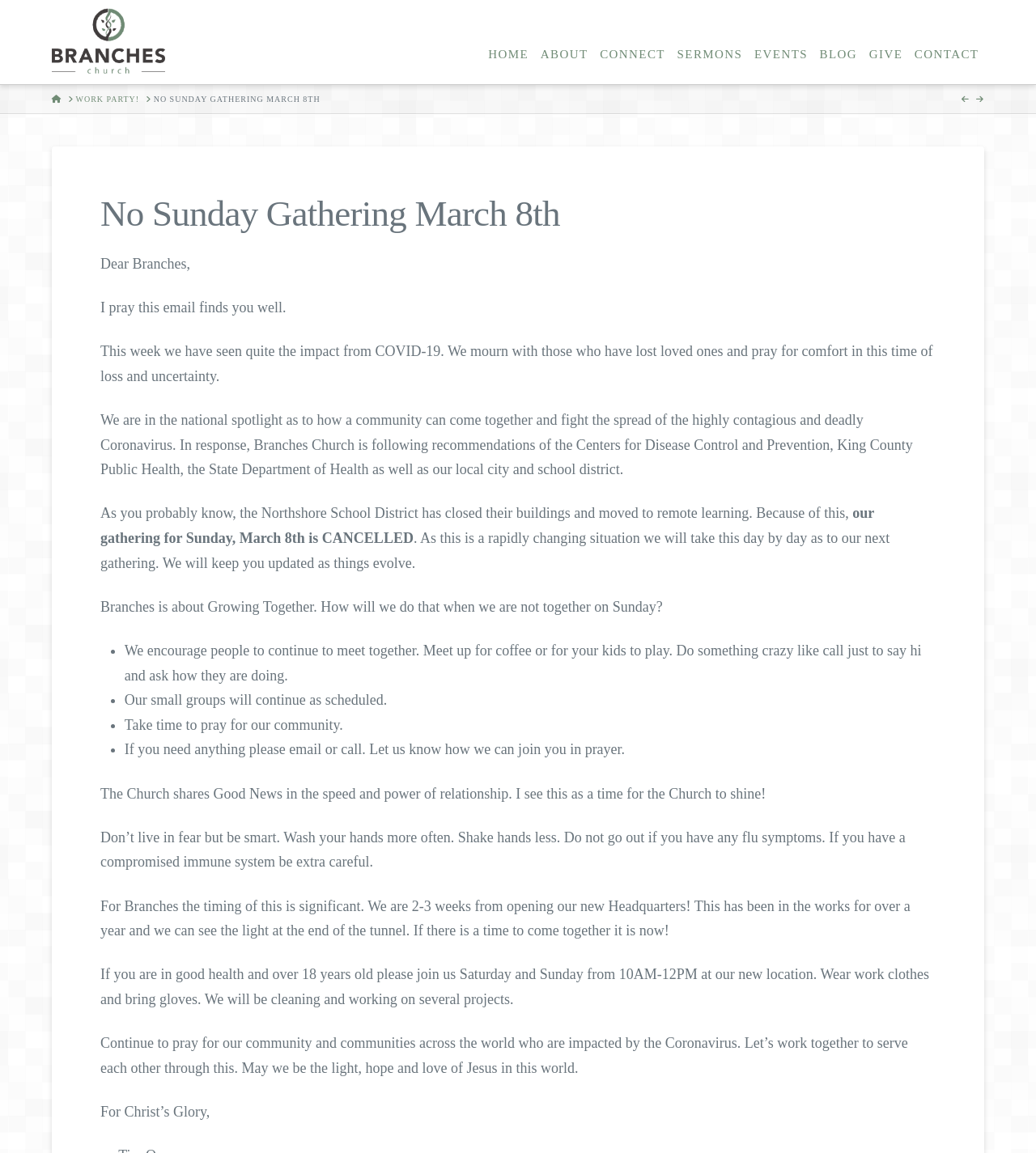What is the purpose of the work party on Saturday and Sunday?
Look at the image and respond with a single word or a short phrase.

Cleaning and working on projects